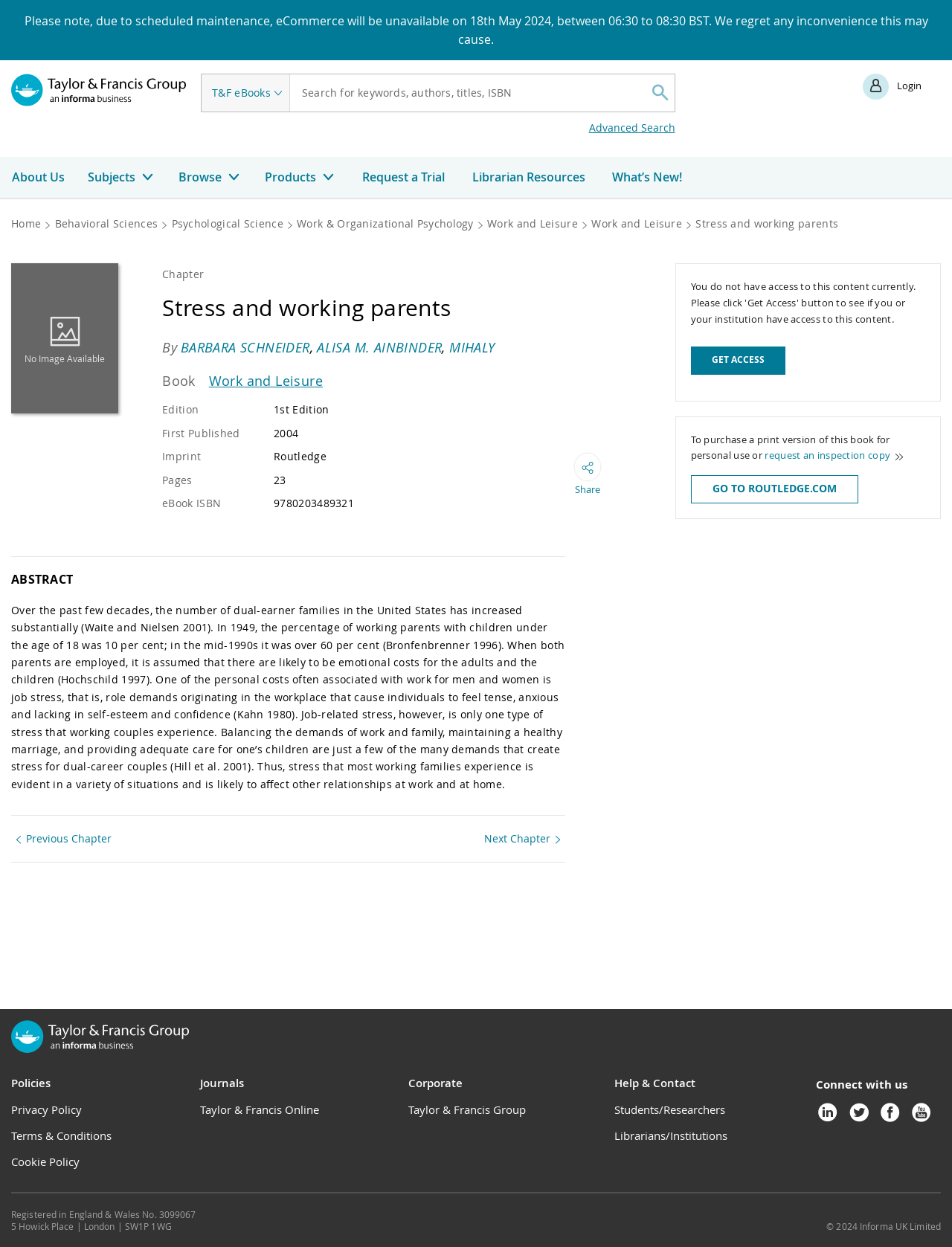Please examine the image and provide a detailed answer to the question: What is the name of the book?

I found the answer by looking at the heading 'Stress and working parents' in the 'Parent Product Description' region, which is likely to be the title of the book.